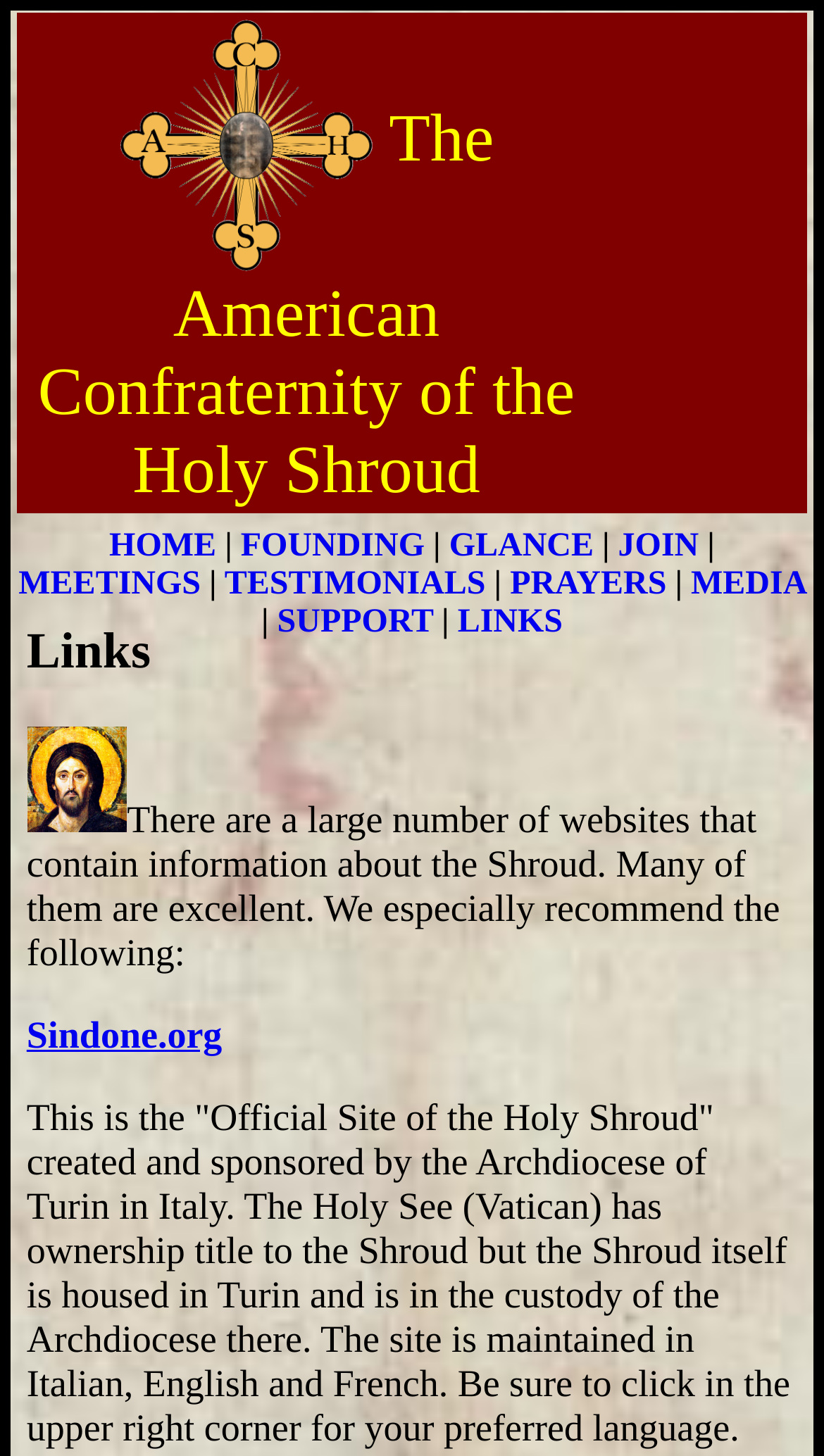Refer to the image and provide a thorough answer to this question:
What is the name of the confraternity?

The answer can be found in the StaticText element with the text 'The American Confraternity of the Holy Shroud' which is a child of the article element.